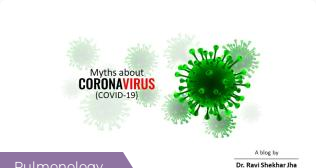Respond with a single word or short phrase to the following question: 
What is the category of the content under which this image is classified?

Pulmonology